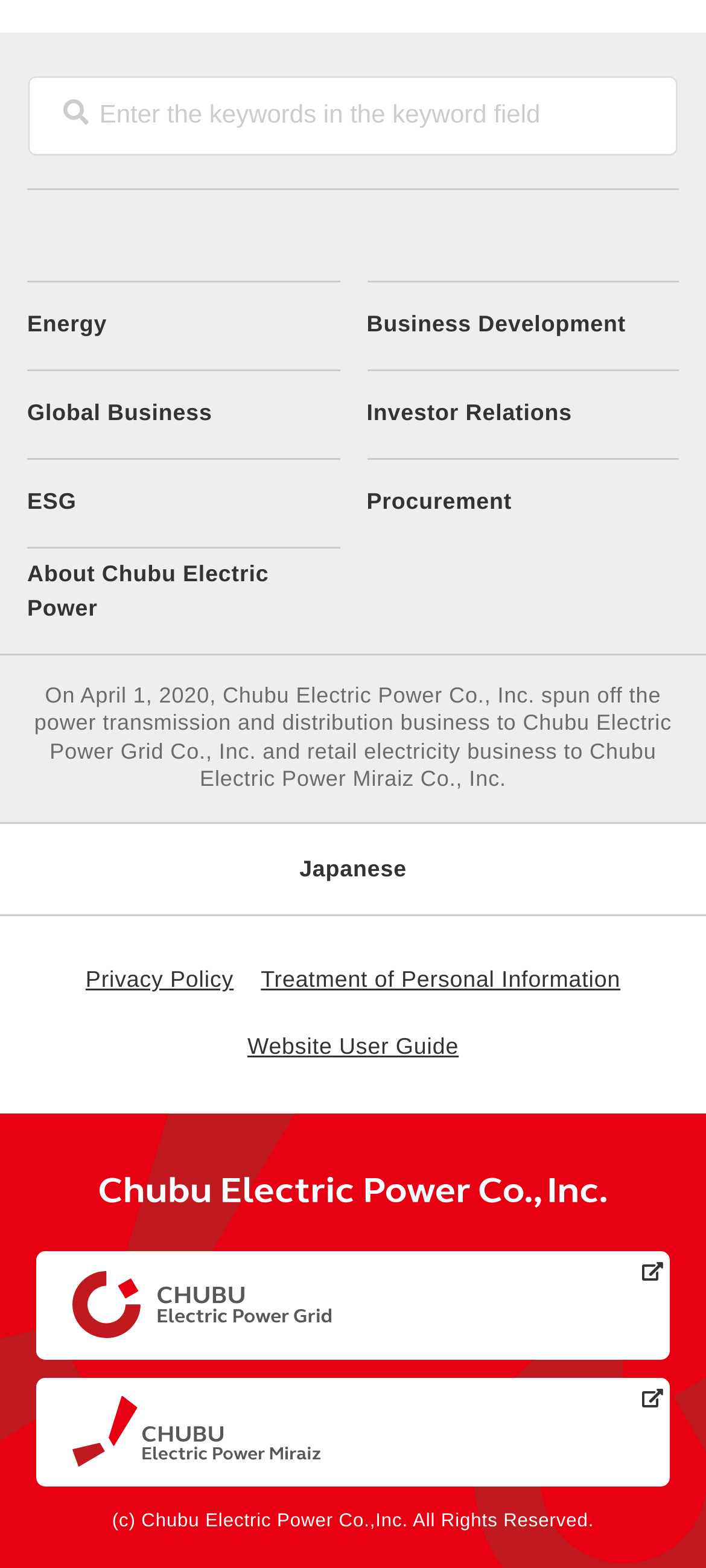Can you give a detailed response to the following question using the information from the image? What is the copyright information?

The copyright information is located at the bottom of the webpage, and it is stated as '(c) Chubu Electric Power Co.,Inc. All Rights Reserved.' in the StaticText element.